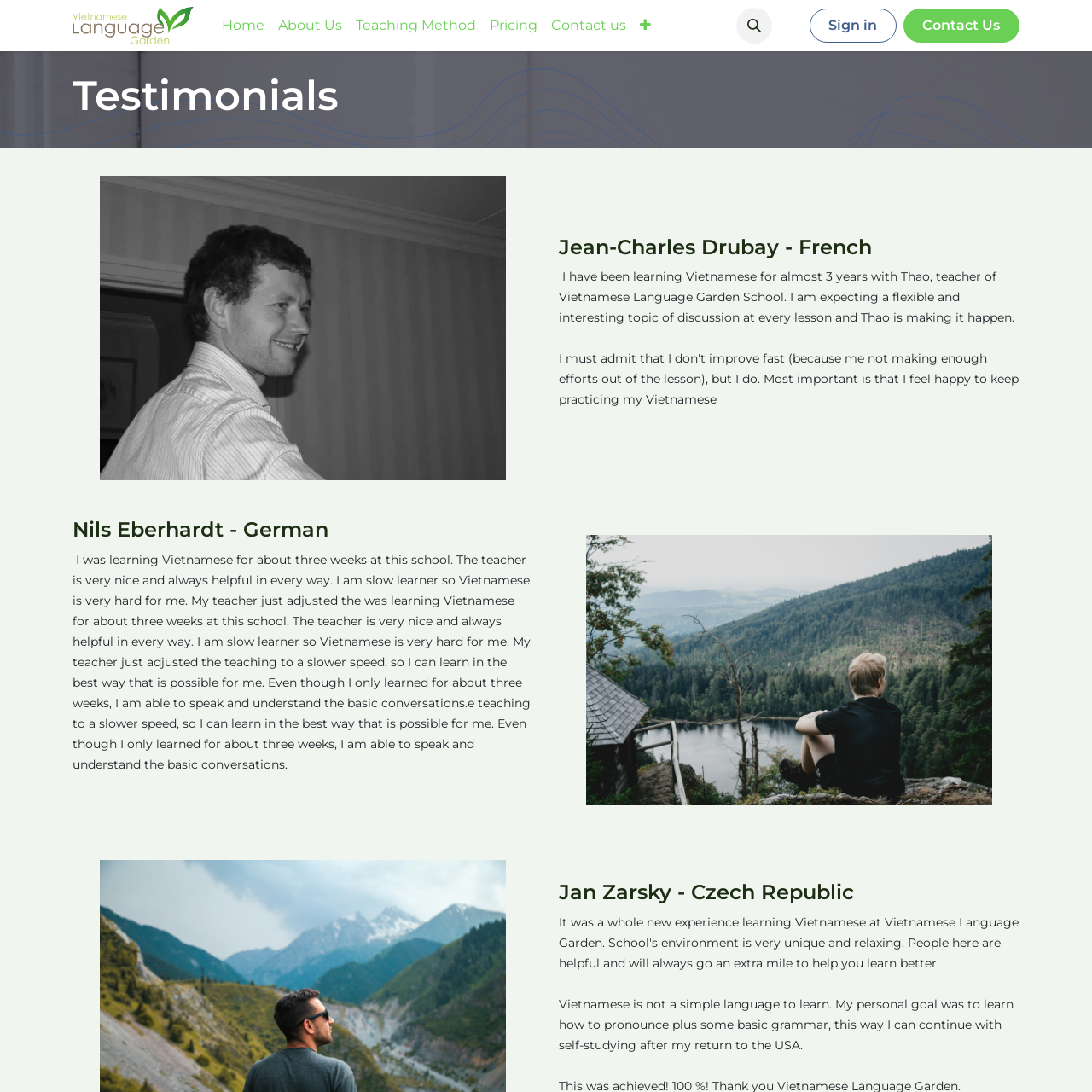What is the image below Nils Eberhardt's testimonial?
Provide a concise answer using a single word or phrase based on the image.

man sitting near house and body of water